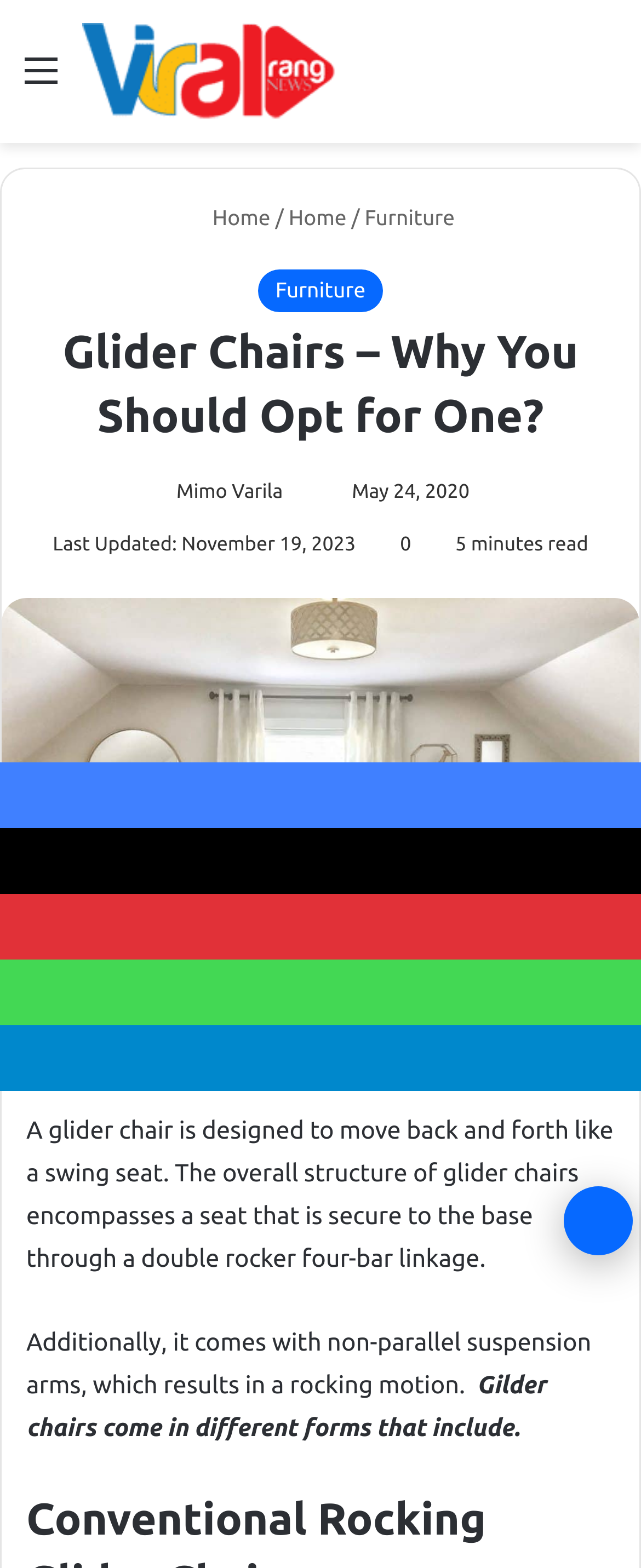Please specify the bounding box coordinates of the clickable section necessary to execute the following command: "Search for something".

[0.91, 0.03, 0.962, 0.077]